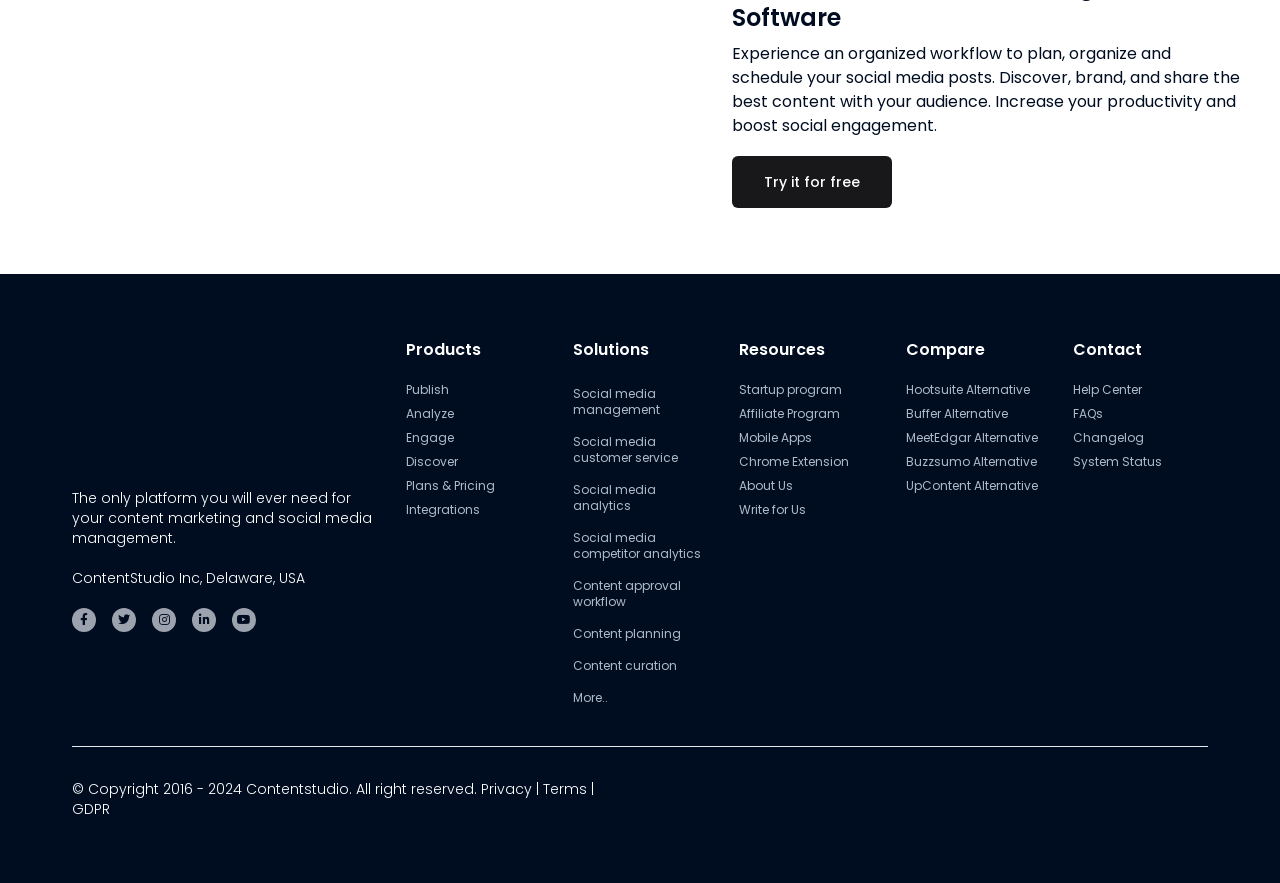Can you pinpoint the bounding box coordinates for the clickable element required for this instruction: "Read the ContentStudio Blog"? The coordinates should be four float numbers between 0 and 1, i.e., [left, top, right, bottom].

[0.056, 0.383, 0.292, 0.53]